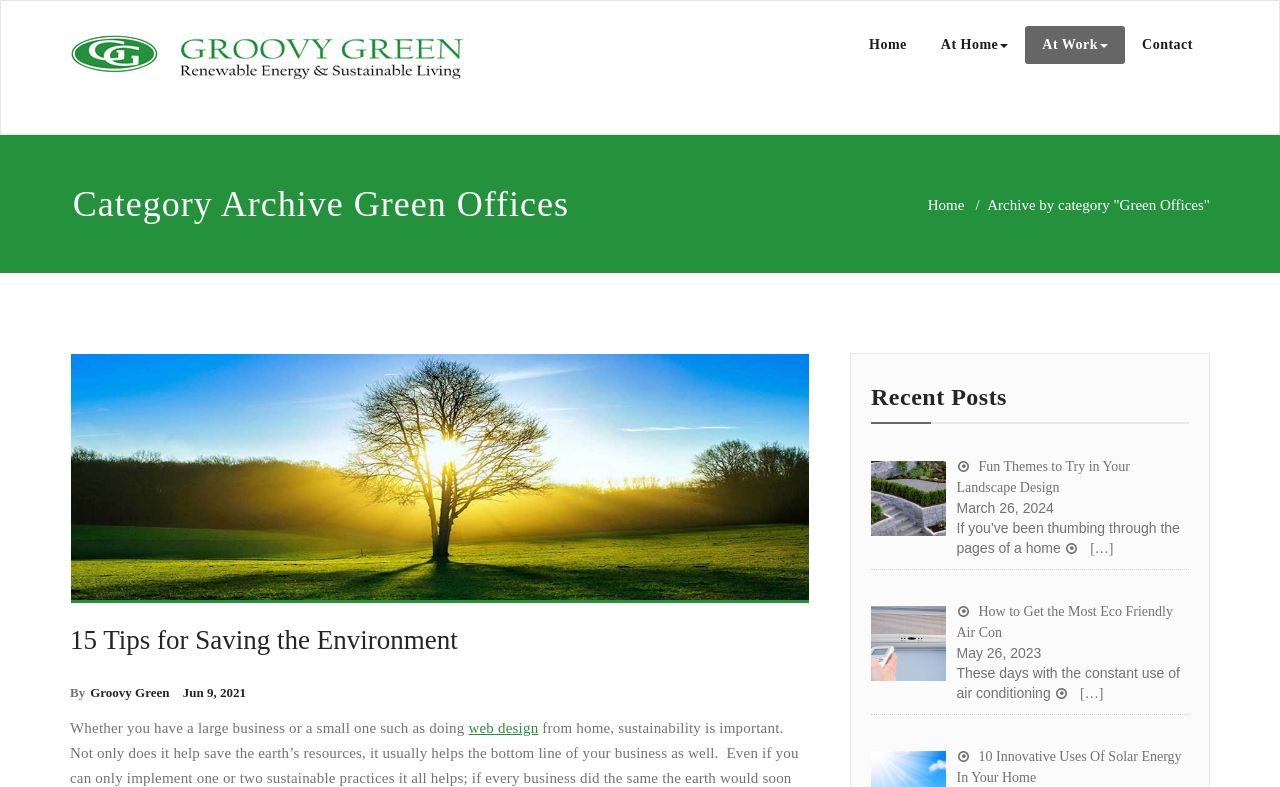Please locate the bounding box coordinates of the element's region that needs to be clicked to follow the instruction: "Read the '15 Tips for Saving the Environment' article". The bounding box coordinates should be provided as four float numbers between 0 and 1, i.e., [left, top, right, bottom].

[0.055, 0.792, 0.633, 0.836]